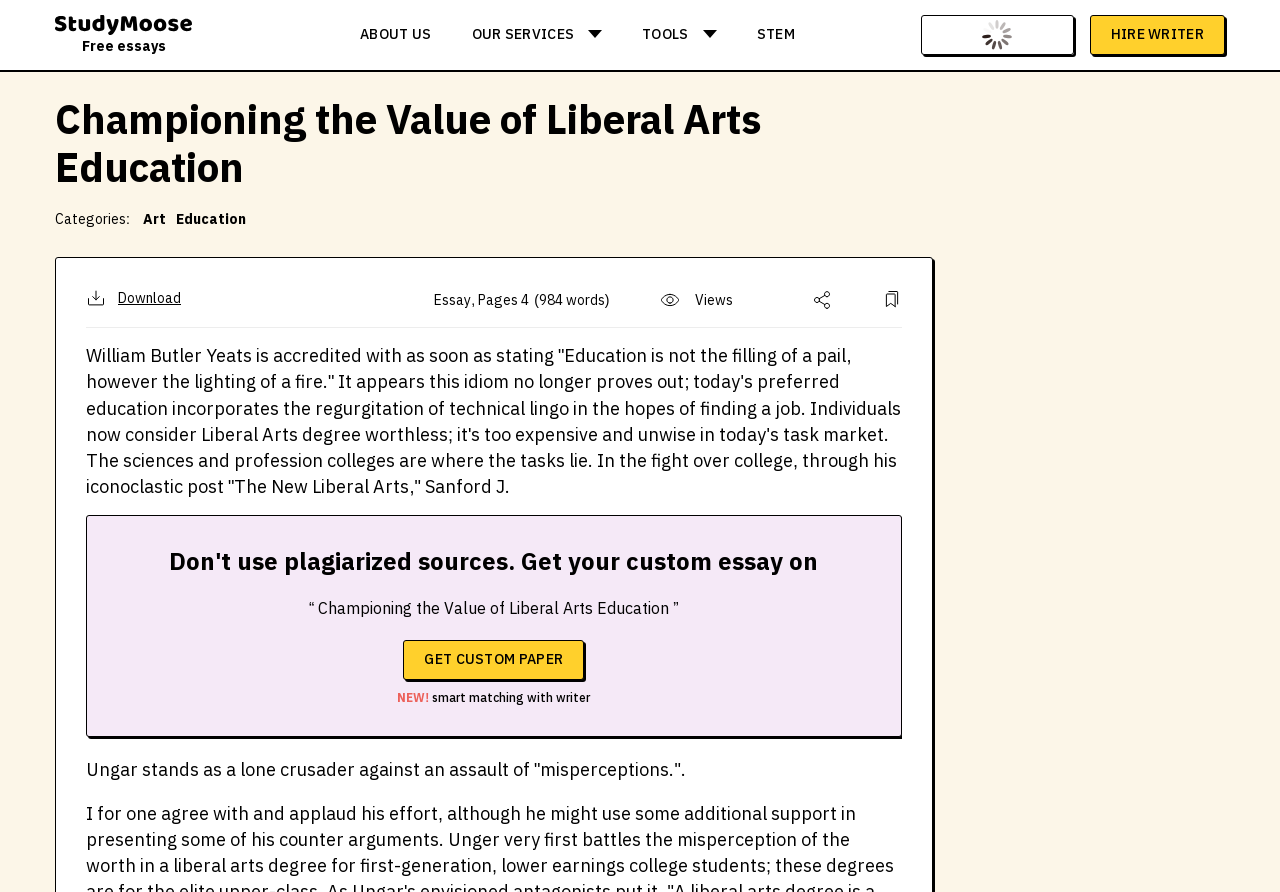What is the topic of the essay?
Provide a detailed and well-explained answer to the question.

The topic of the essay can be determined by reading the introductory paragraph, which discusses the value of Liberal Arts Education and quotes William Butler Yeats. The essay appears to argue against the notion that Liberal Arts degrees are worthless and unwise in today's job market.